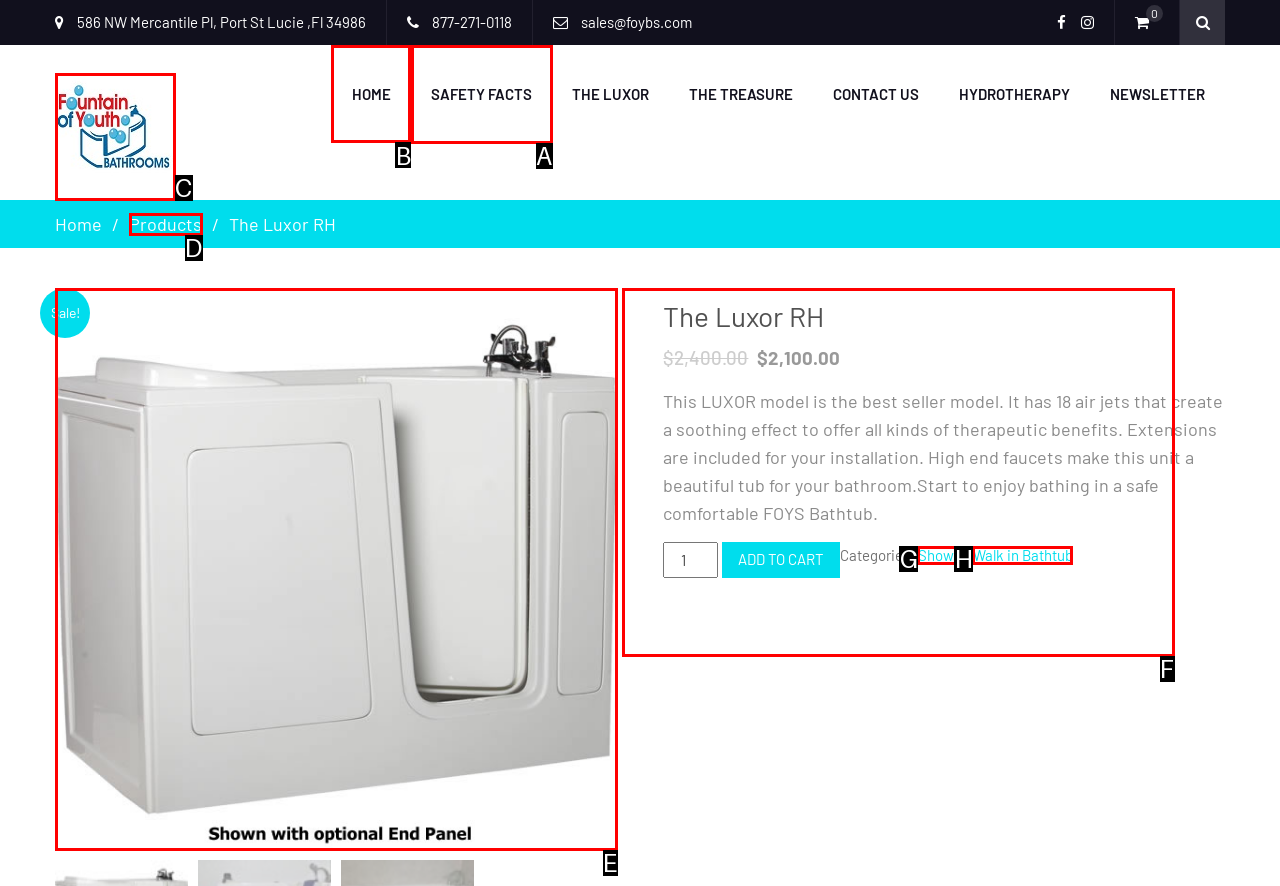Which option should you click on to fulfill this task: Go to the HOME page? Answer with the letter of the correct choice.

B